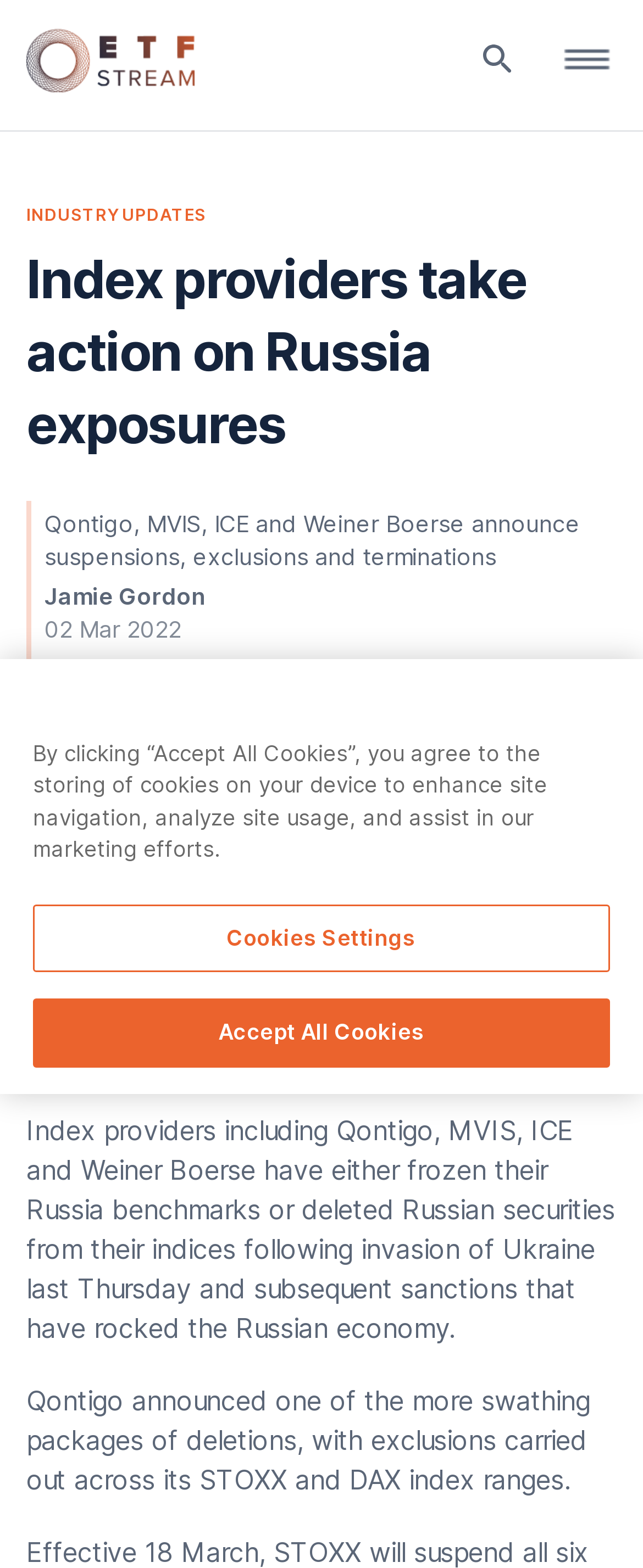Predict the bounding box of the UI element based on the description: "aria-label="Menu"". The coordinates should be four float numbers between 0 and 1, formatted as [left, top, right, bottom].

[0.867, 0.025, 0.959, 0.05]